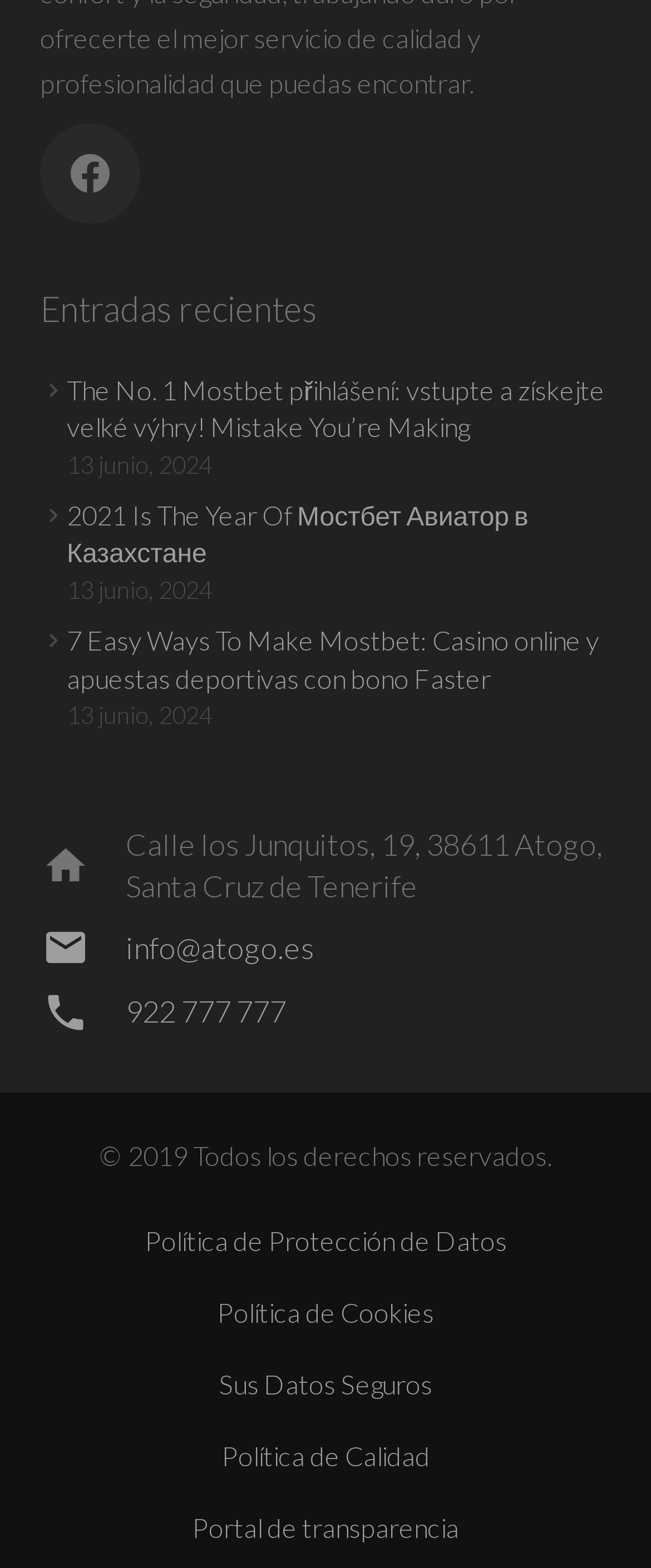Respond to the question below with a single word or phrase: What is the email address mentioned on the webpage?

info@atogo.es